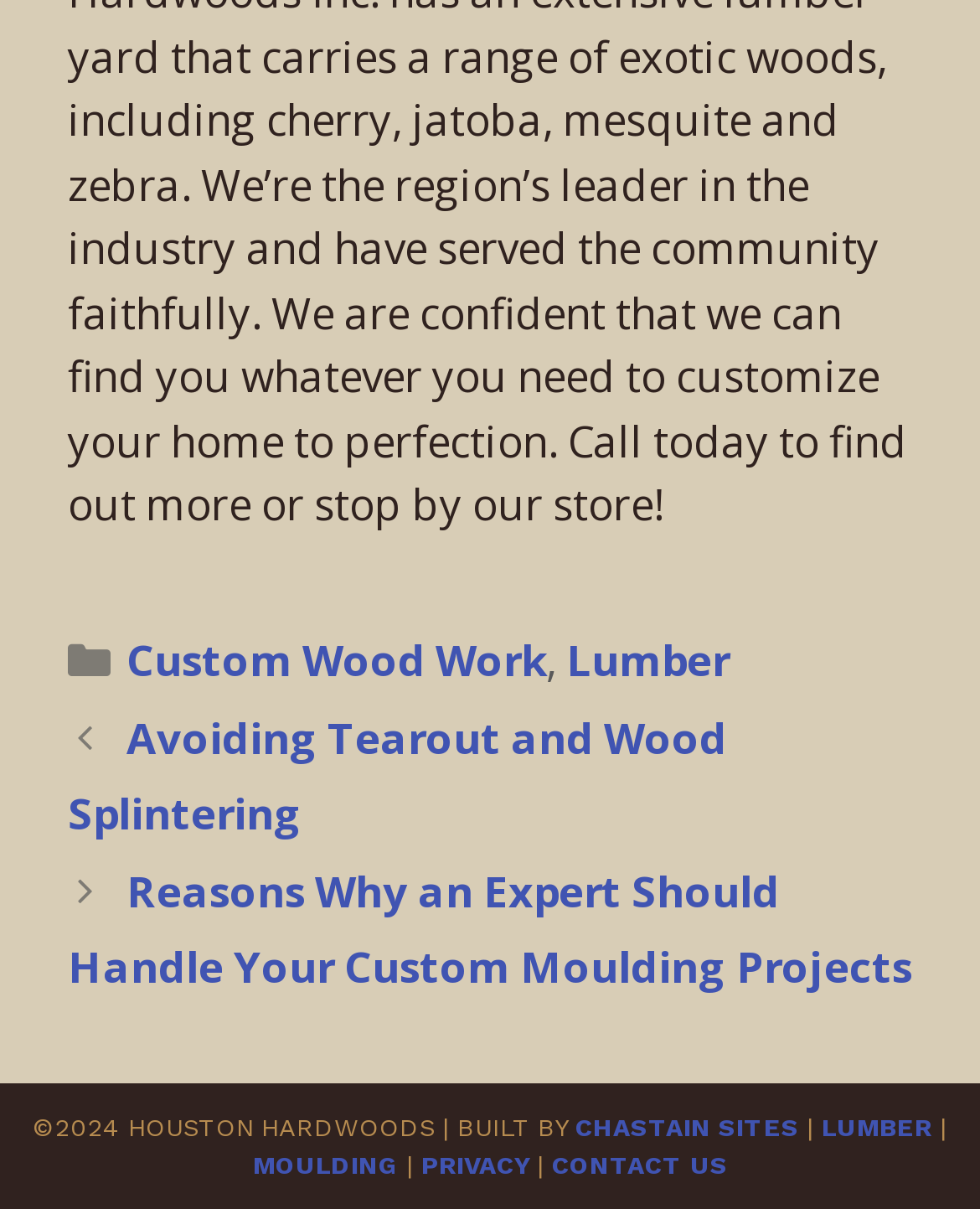How many main categories are listed in the footer?
Please use the image to deliver a detailed and complete answer.

I examined the footer section and found four main categories listed: LUMBER, MOULDING, PRIVACY, and CONTACT US. These categories are likely to be the main sections of the website.